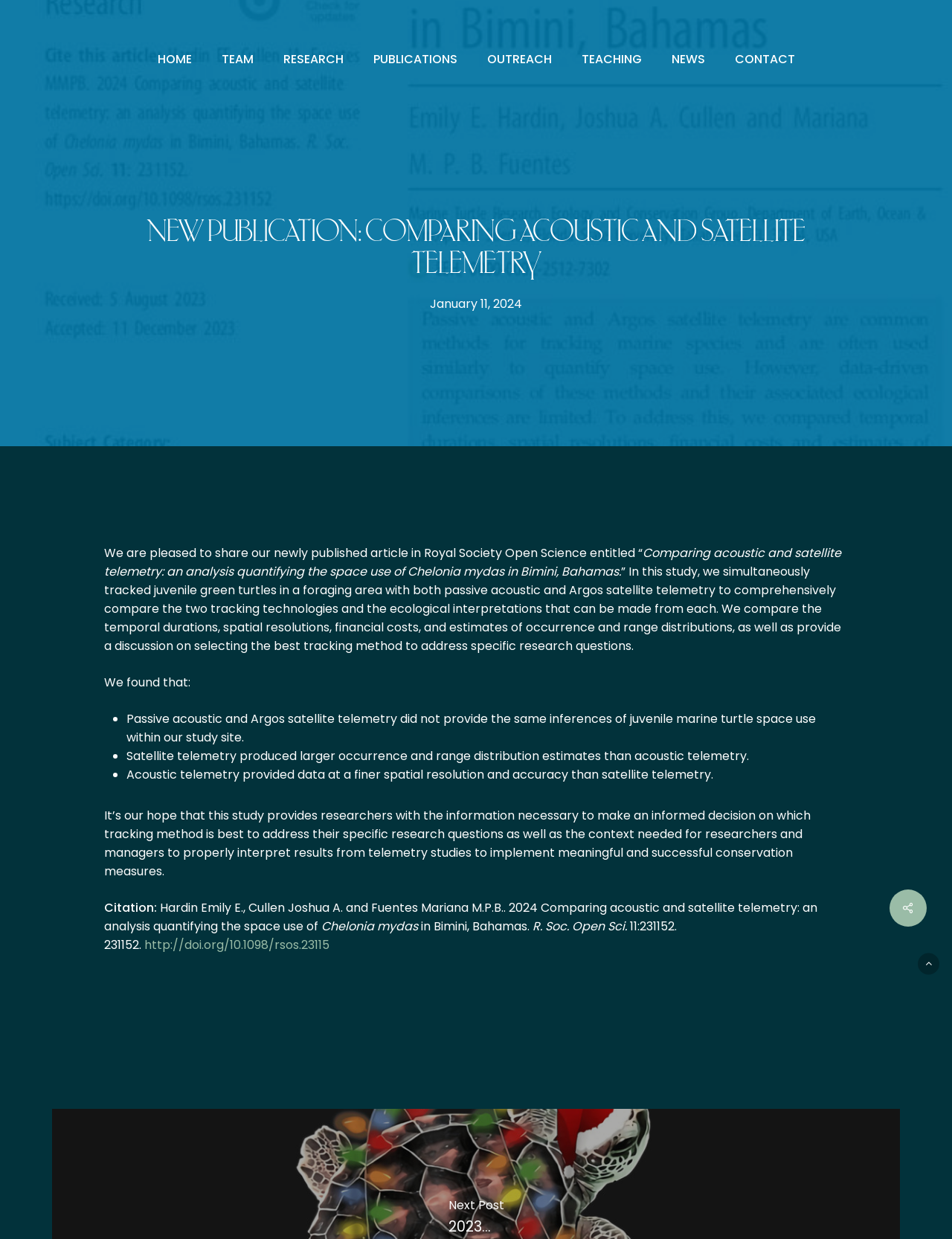For the given element description Teaching, determine the bounding box coordinates of the UI element. The coordinates should follow the format (top-left x, top-left y, bottom-right x, bottom-right y) and be within the range of 0 to 1.

[0.611, 0.043, 0.674, 0.065]